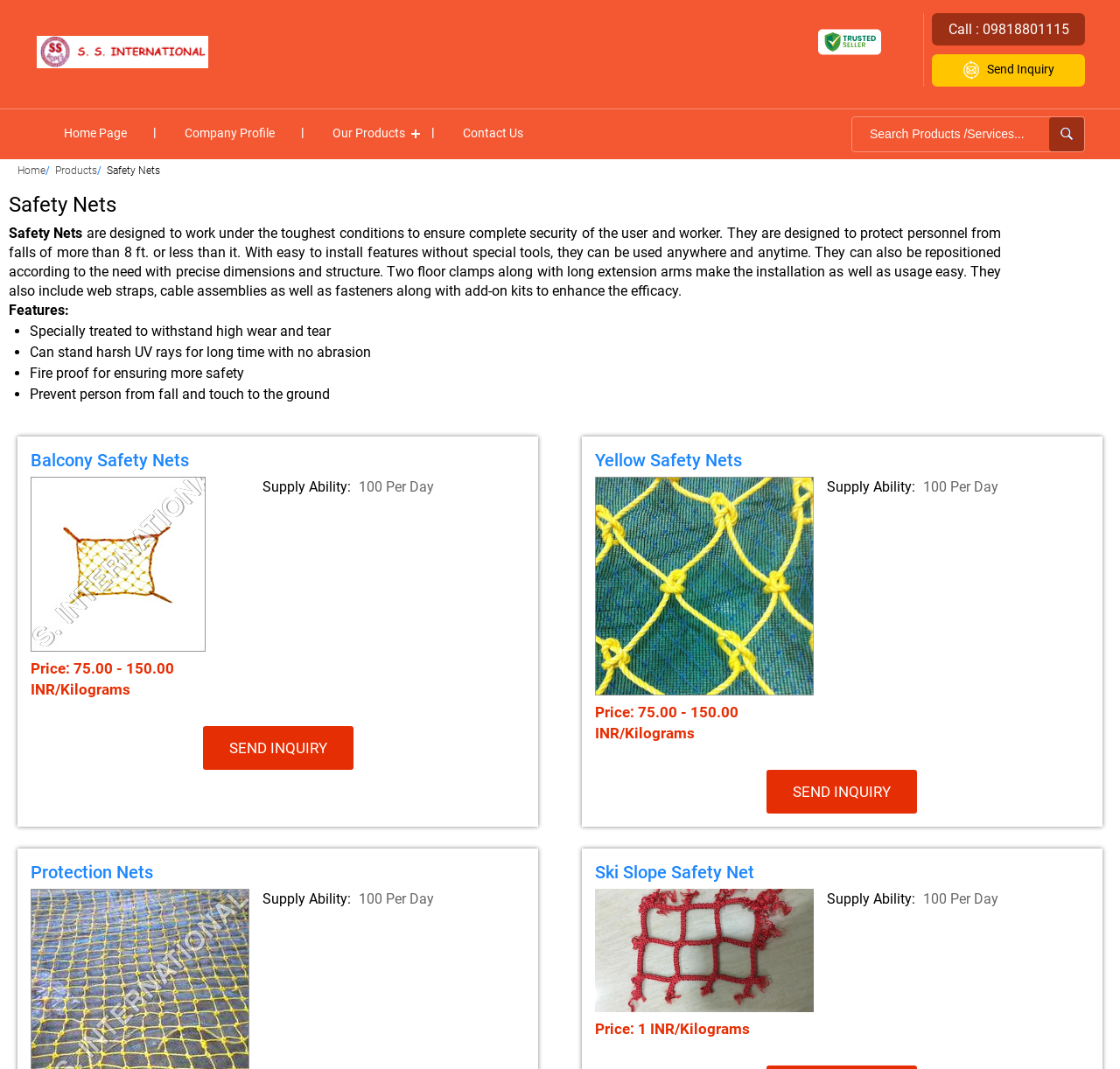Highlight the bounding box coordinates of the element you need to click to perform the following instruction: "Click the 'Send Inquiry' button."

[0.832, 0.051, 0.969, 0.081]